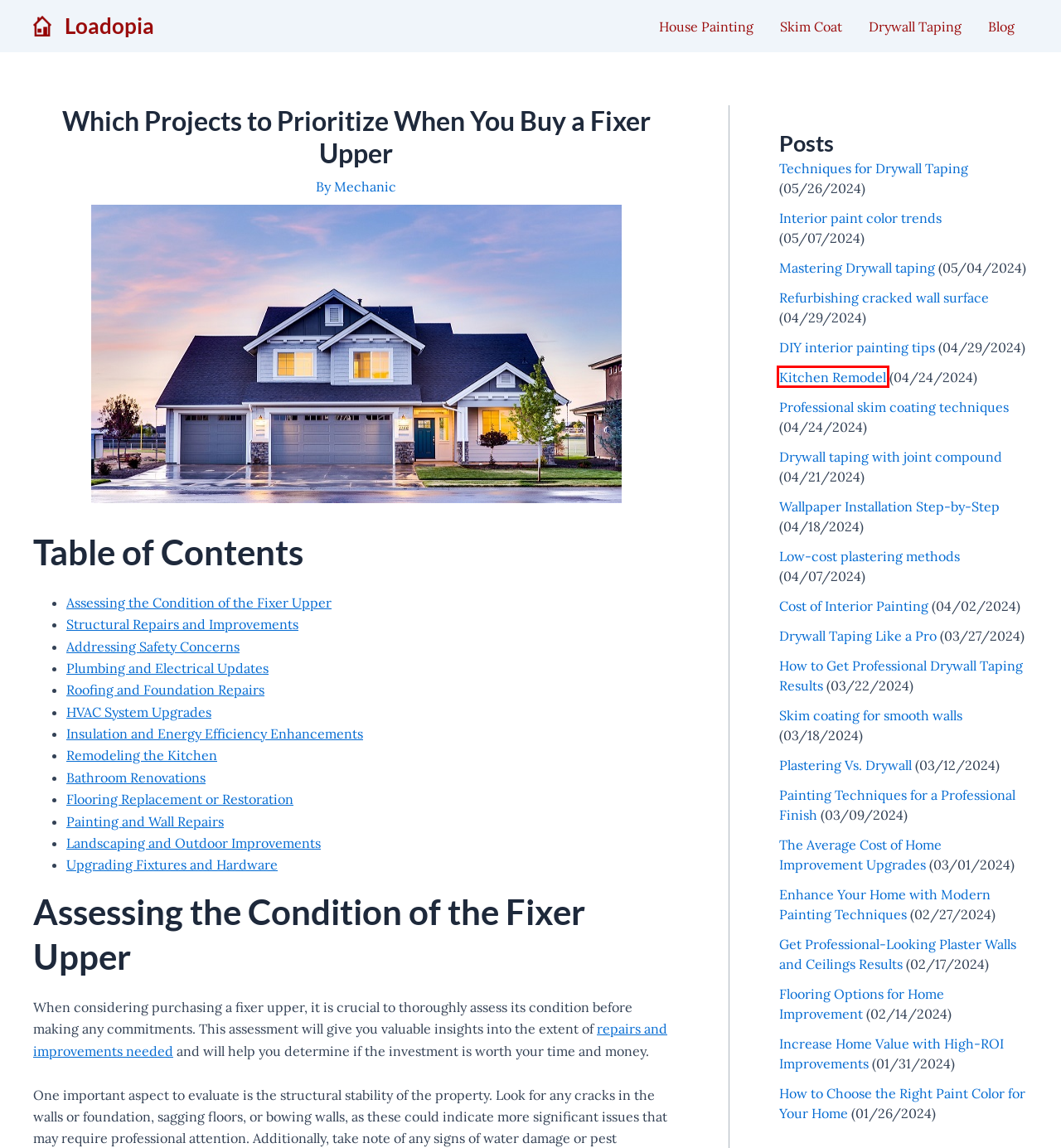Examine the screenshot of a webpage with a red bounding box around a UI element. Your task is to identify the webpage description that best corresponds to the new webpage after clicking the specified element. The given options are:
A. Get Professional-Looking Plaster Walls and Ceilings Results - Loadopia
B. Skim coating for smooth walls - Loadopia
C. House Painting - Loadopia
D. DIY interior painting tips - Loadopia
E. Kitchen Remodel - Loadopia
F. Painting Techniques for a Professional Finish - Loadopia
G. The Average Cost of Home Improvement Upgrades - Loadopia
H. Refurbishing cracked wall surface - Loadopia

E